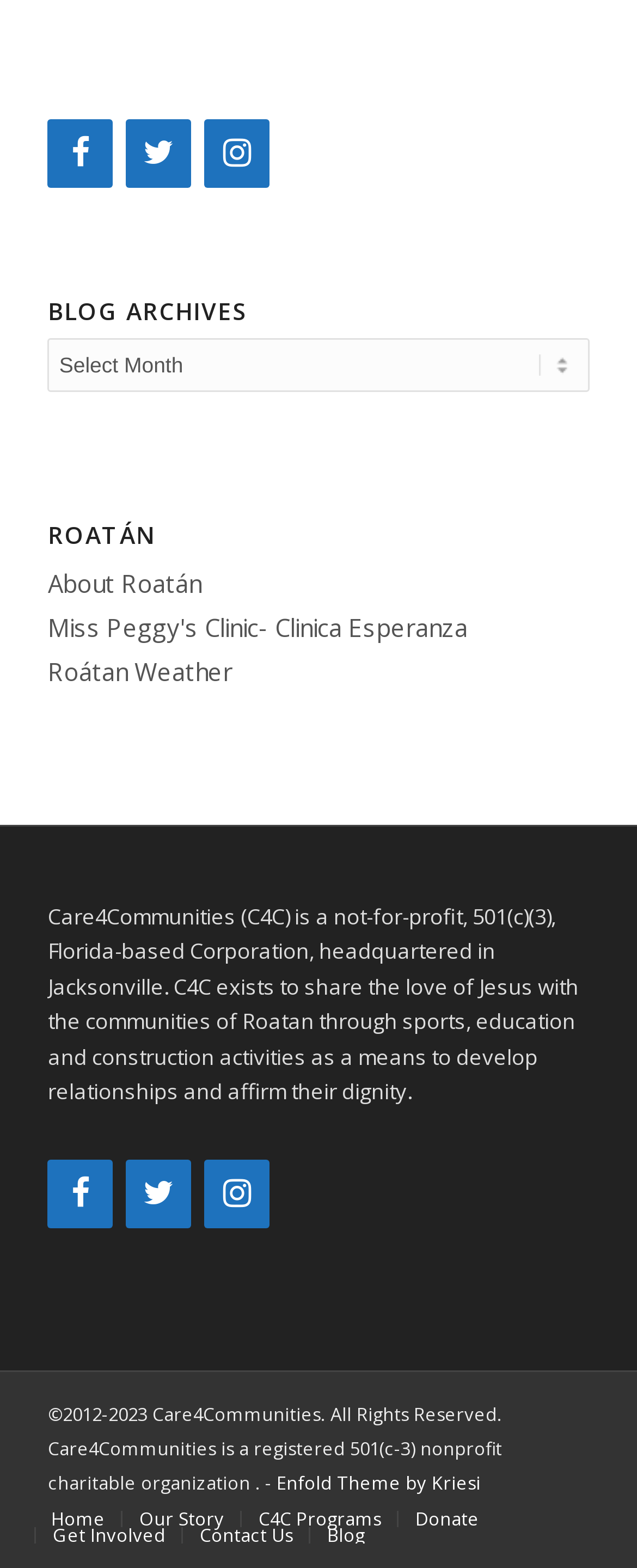Please determine the bounding box coordinates of the element to click in order to execute the following instruction: "Click on Facebook link". The coordinates should be four float numbers between 0 and 1, specified as [left, top, right, bottom].

[0.075, 0.077, 0.178, 0.12]